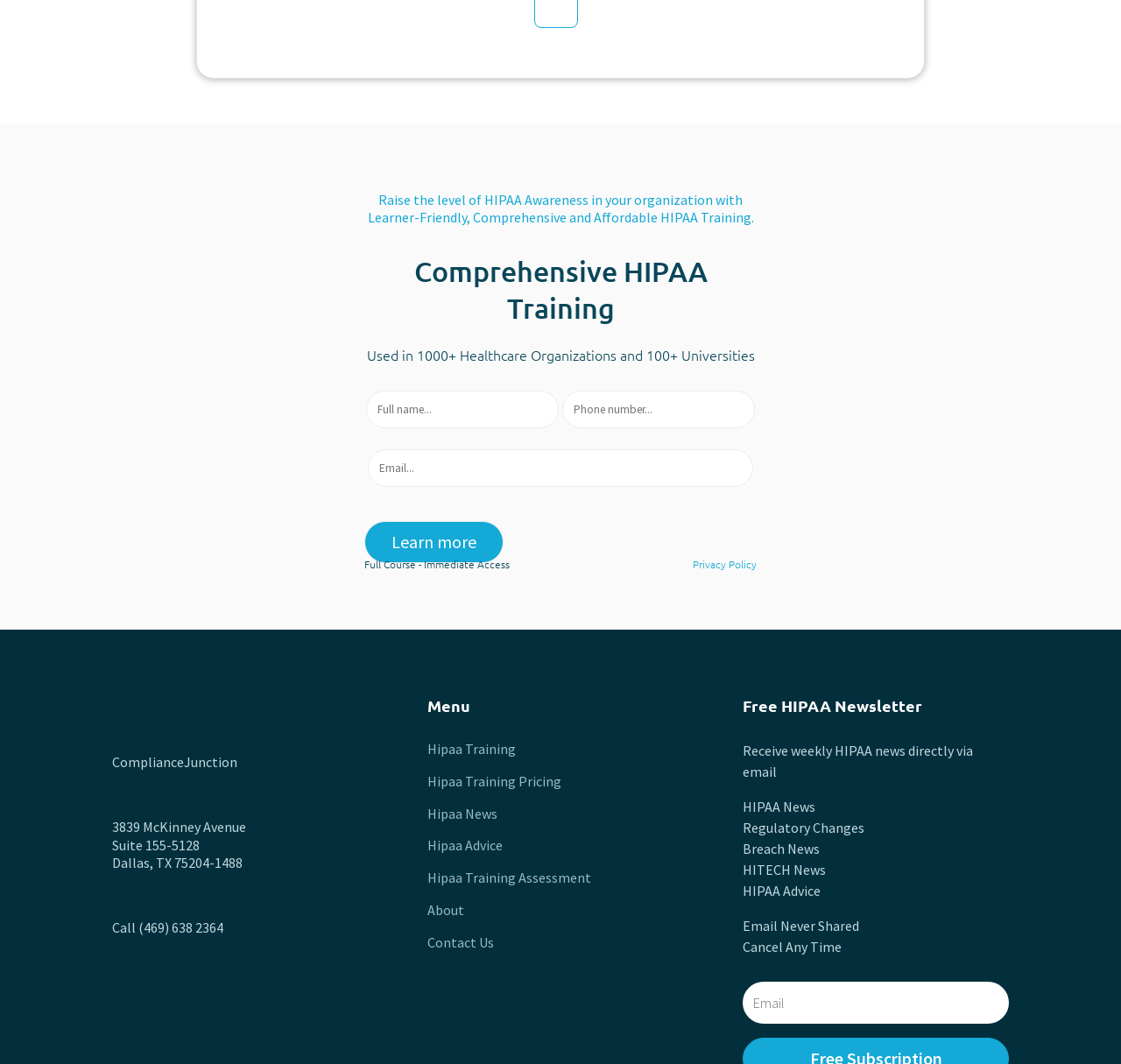Please give a succinct answer using a single word or phrase:
What is the name of the organization?

ComplianceJunction